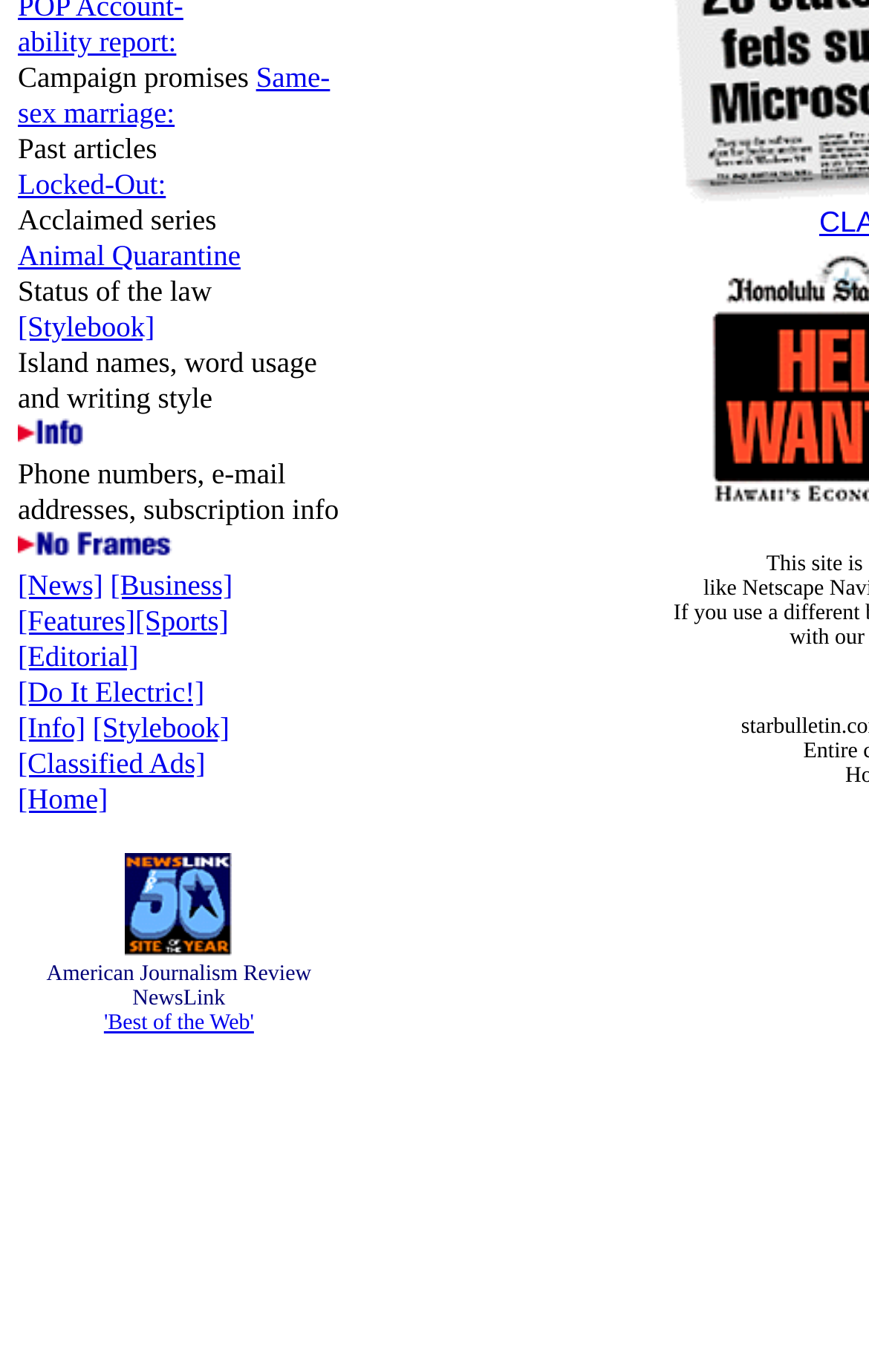Using the provided element description "[Classified Ads]", determine the bounding box coordinates of the UI element.

[0.021, 0.544, 0.236, 0.568]